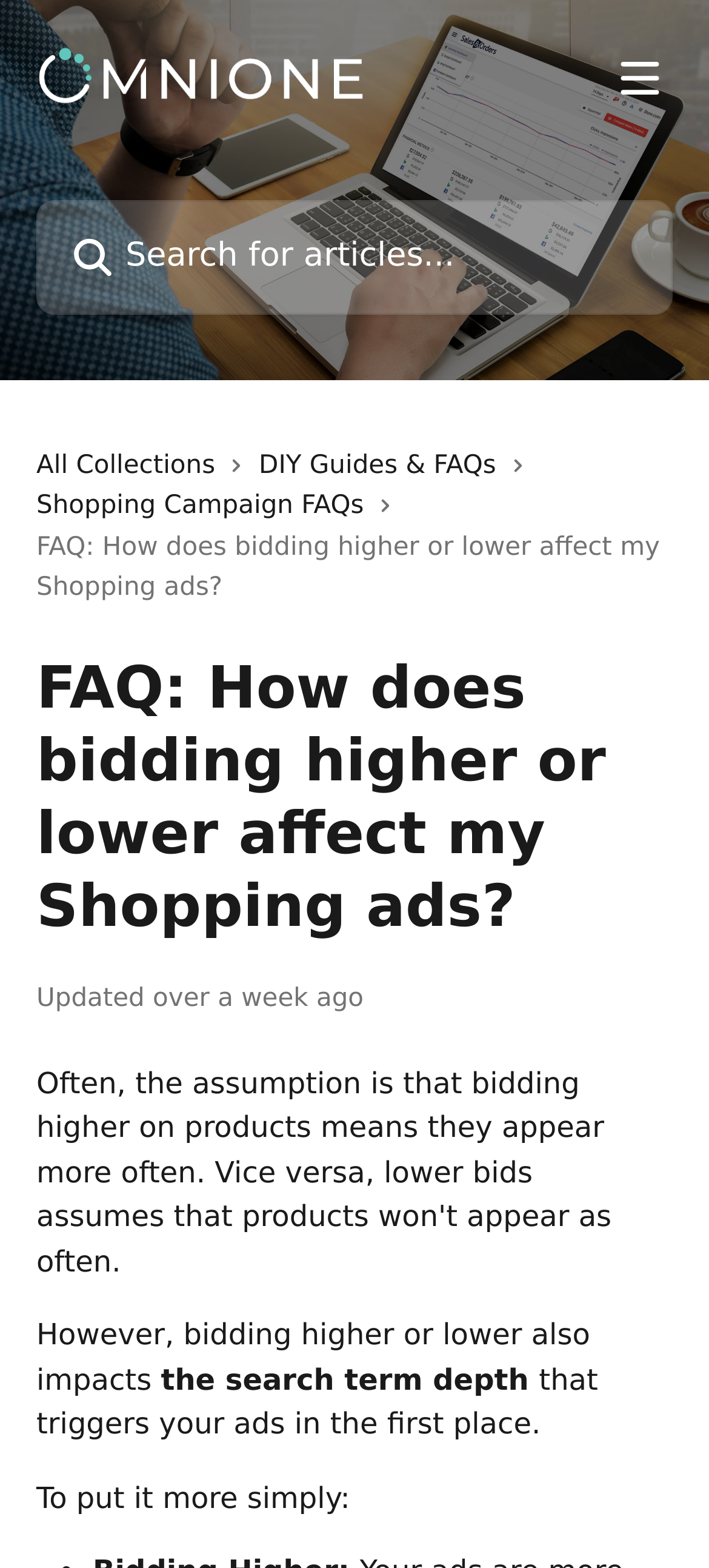Provide a comprehensive caption for the webpage.

The webpage is a help center article from OmniOne, focused on the topic "FAQ: How does bidding higher or lower affect my Shopping ads?" The main content area takes up most of the page, spanning from the top to about three-quarters of the way down.

At the top, there is a header section that contains the OmniOne Help Center logo, a link to open a menu, and a search bar where users can search for articles. The logo and menu button are positioned on the top-left and top-right corners, respectively, while the search bar is centered.

Below the header, there are four links to different categories: "All Collections", "DIY Guides & FAQs", "Shopping Campaign FAQs", and an unnamed category. Each link has an accompanying icon to its right. These links are arranged horizontally, with the first and third links positioned on the left side, and the second and fourth links positioned on the right side.

The main article title, "FAQ: How does bidding higher or lower affect my Shopping ads?", is displayed prominently below the links. The article content is divided into paragraphs, with the first paragraph starting below the title. The text is arranged in a single column, with no images or other media embedded within the article.

The article content discusses how bidding higher or lower affects Shopping ads, with several paragraphs explaining the impact on search term depth. The text is written in a clear and concise manner, with short sentences and no complex formatting.